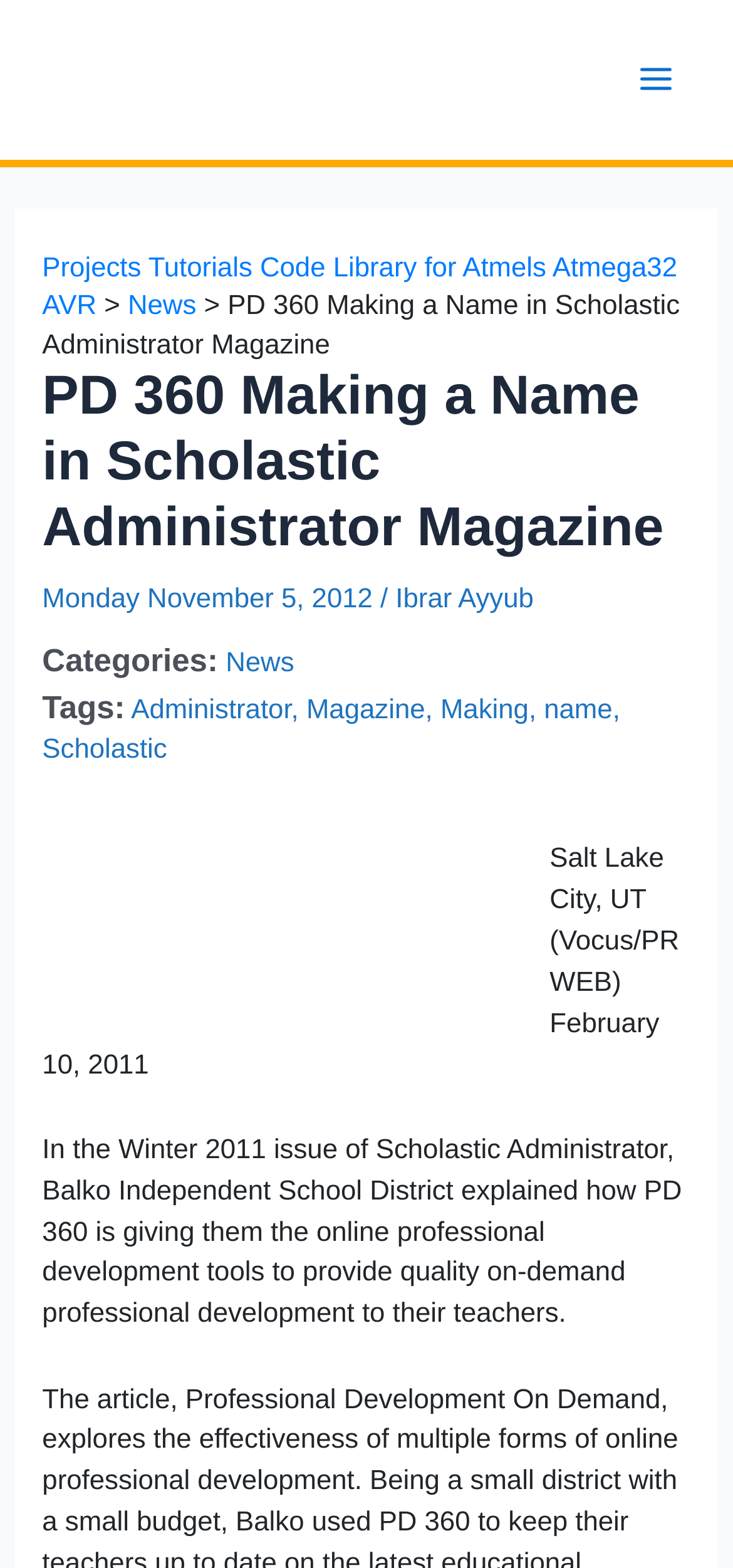Can you determine the bounding box coordinates of the area that needs to be clicked to fulfill the following instruction: "Click the logo"?

[0.051, 0.041, 0.753, 0.06]